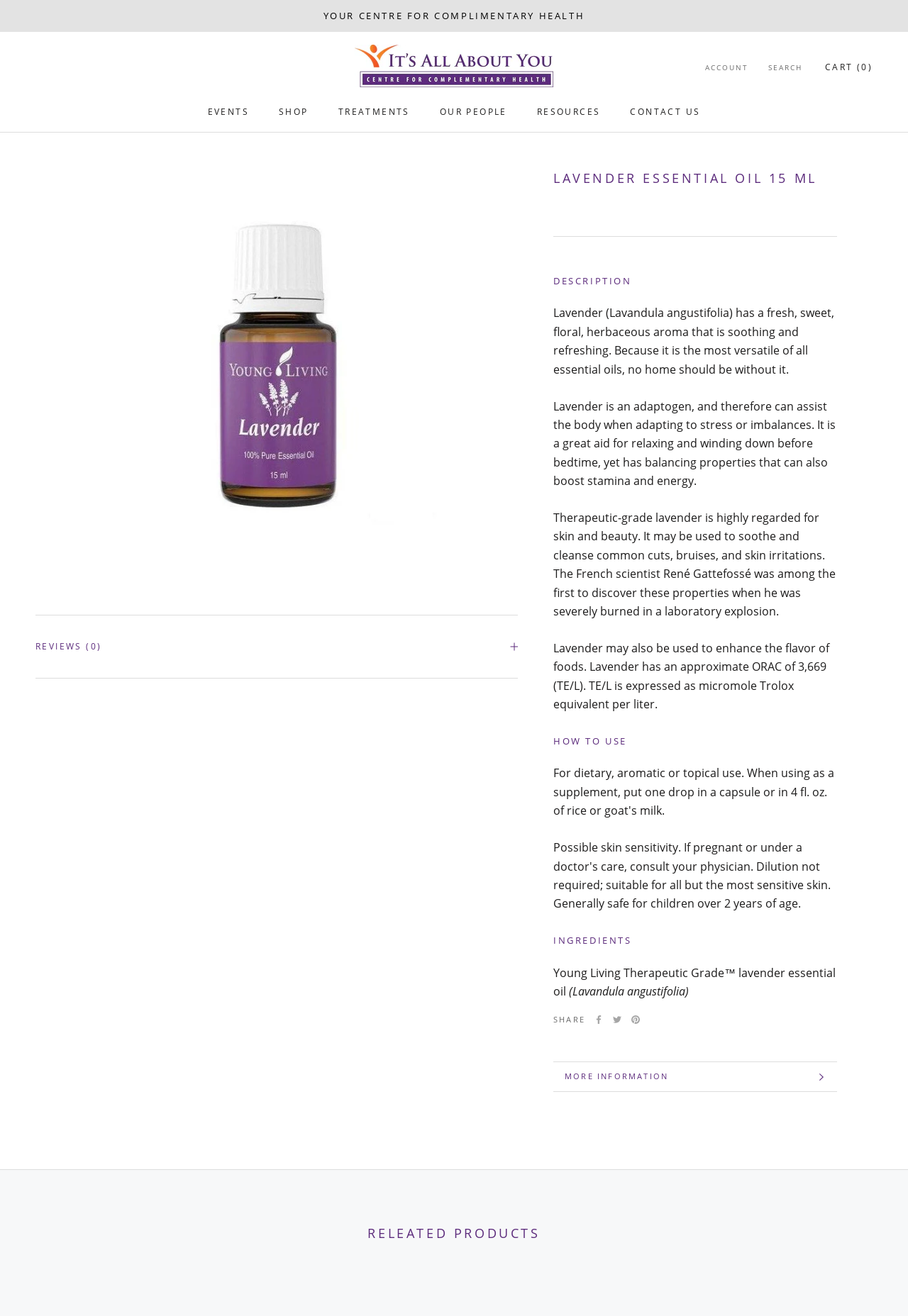Find and specify the bounding box coordinates that correspond to the clickable region for the instruction: "Read the article titled 'Home is wherever you are...so tune in...what do you want? May I,,?'".

None